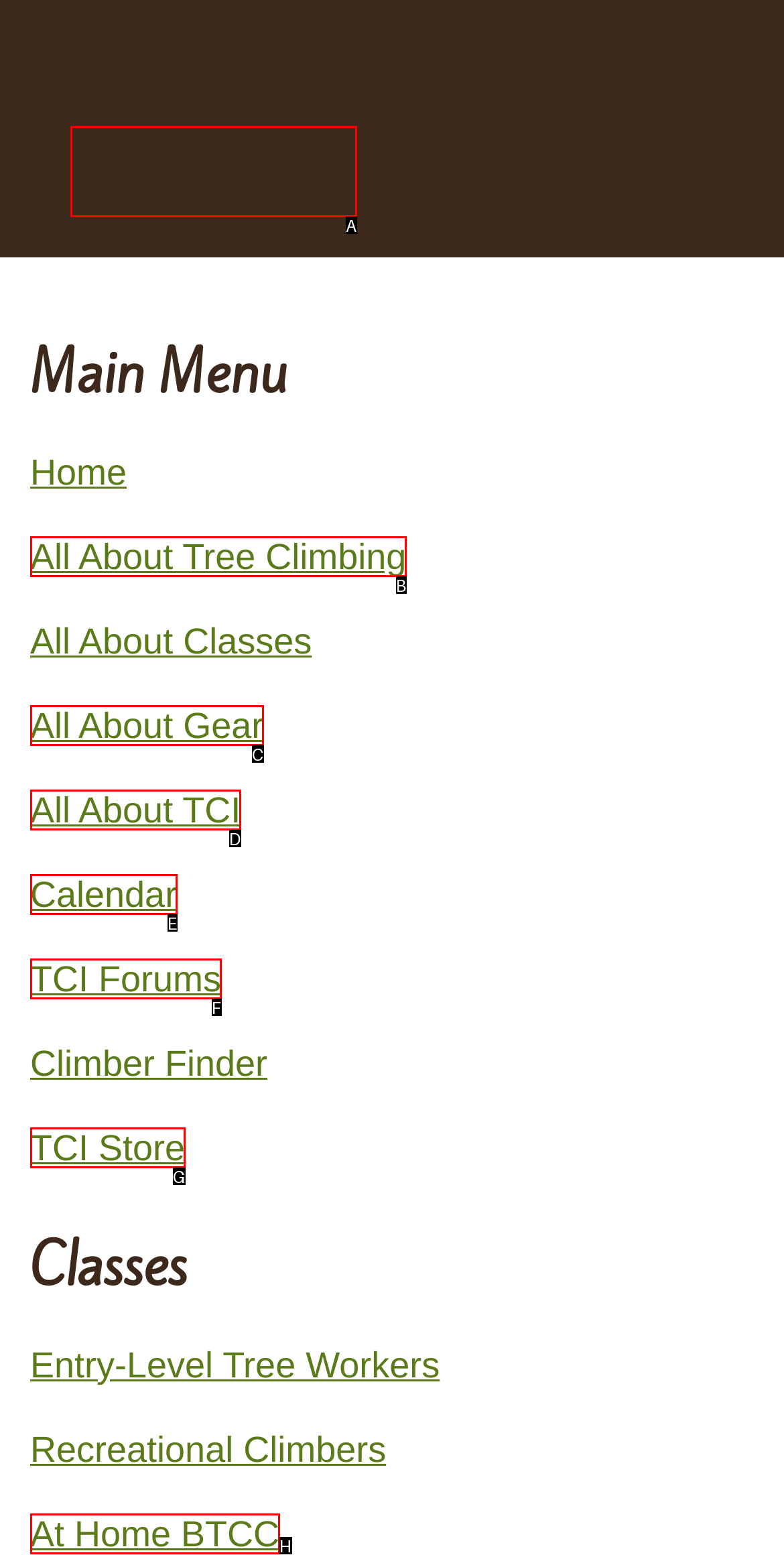Match the HTML element to the description: All About Tree Climbing. Answer with the letter of the correct option from the provided choices.

B